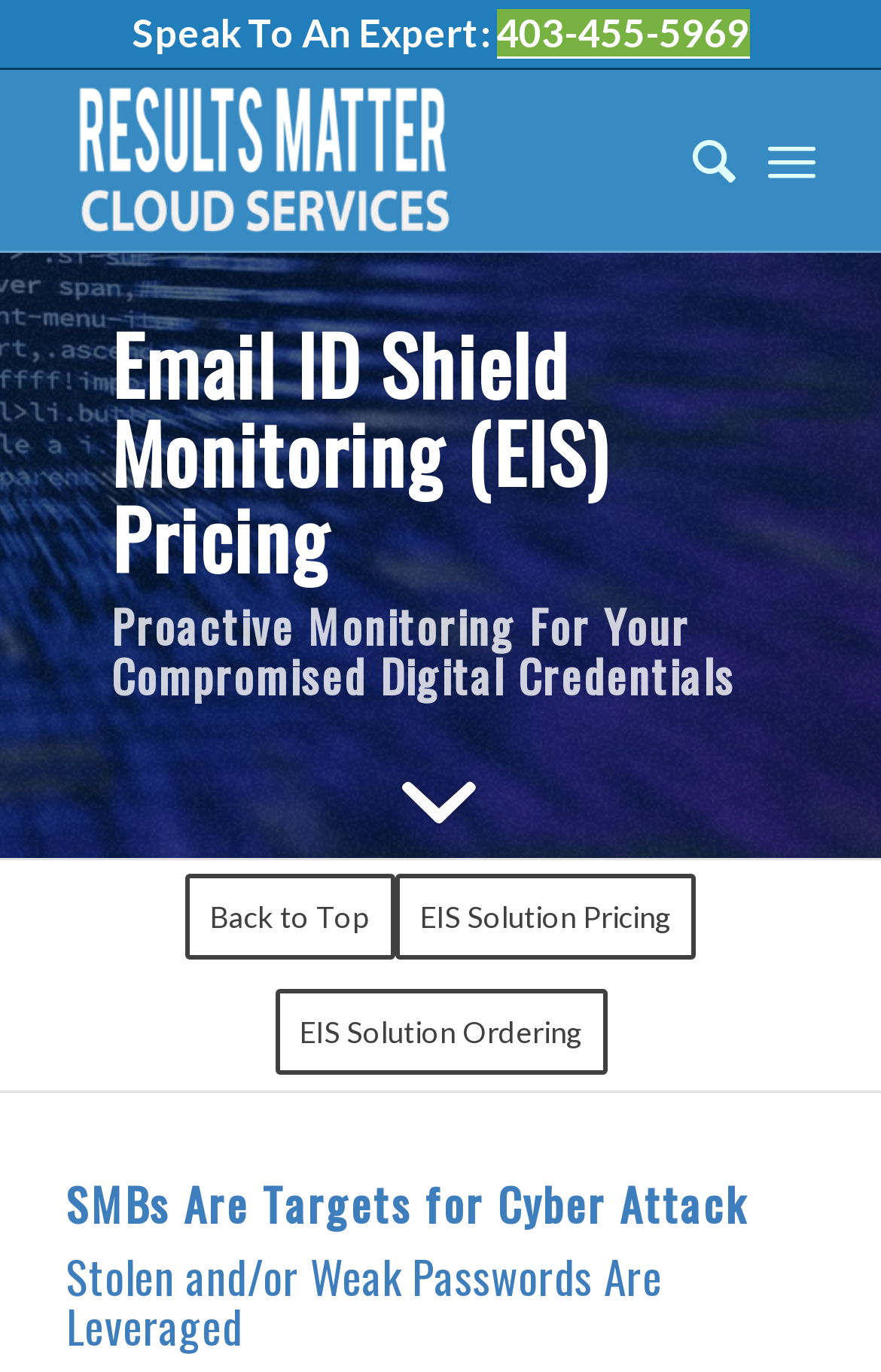Answer the following query with a single word or phrase:
How many headings are there on the webpage?

4